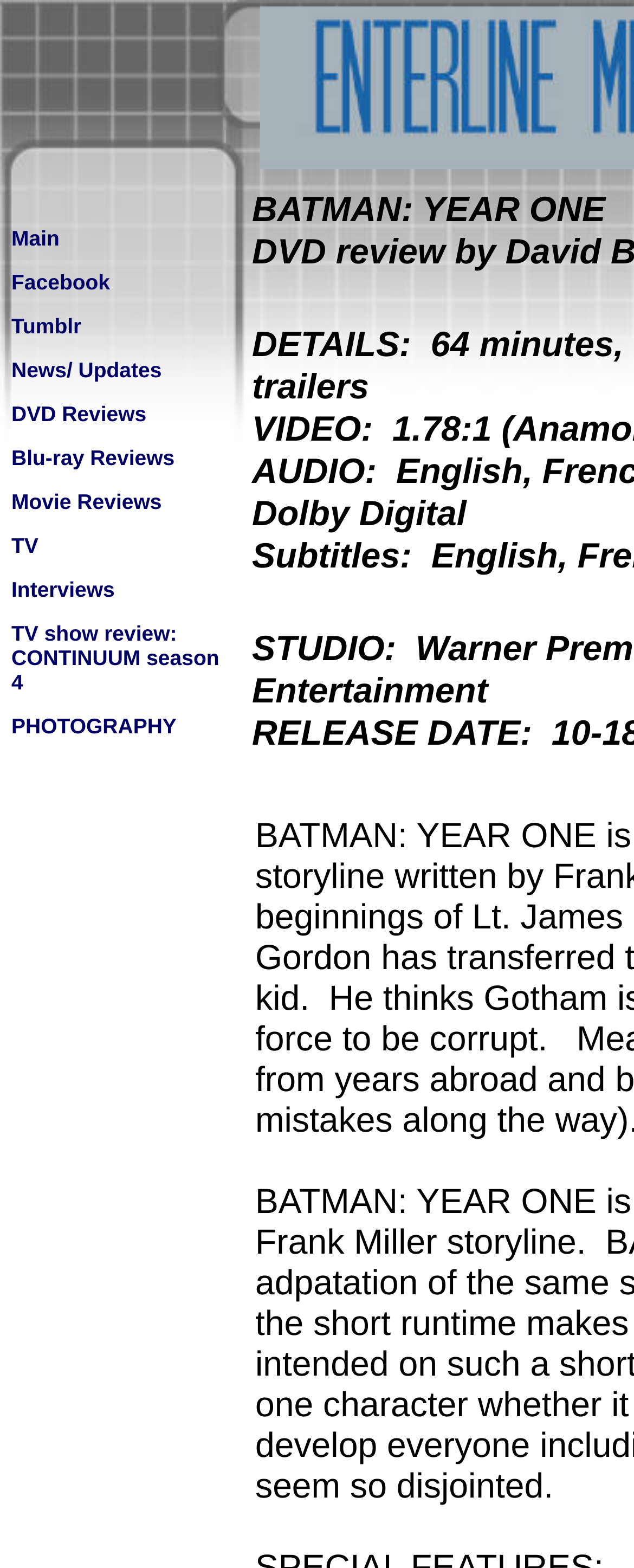Identify the bounding box for the described UI element: "Tourism".

None